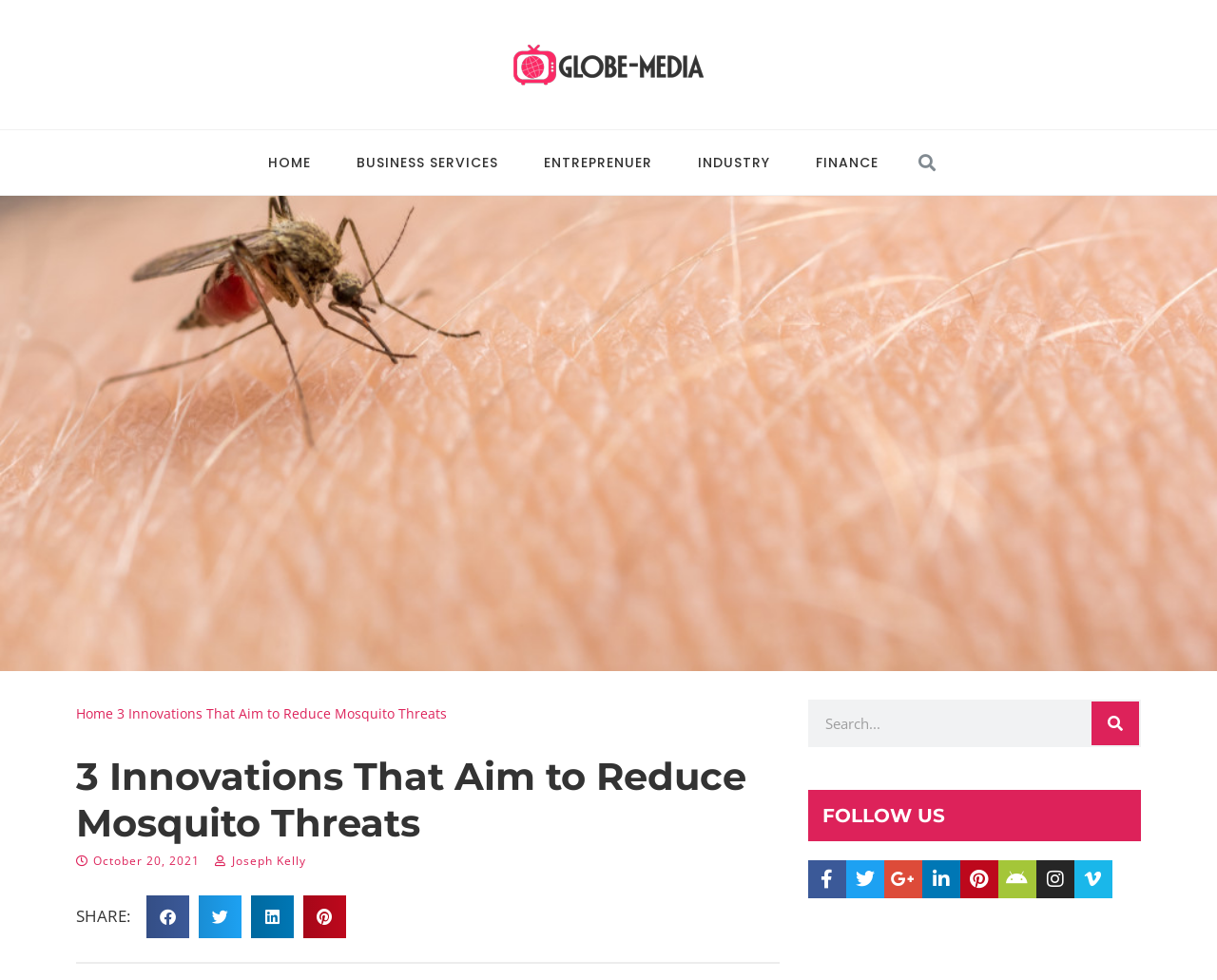Can you find the bounding box coordinates for the UI element given this description: "Joseph Kelly"? Provide the coordinates as four float numbers between 0 and 1: [left, top, right, bottom].

[0.177, 0.873, 0.252, 0.884]